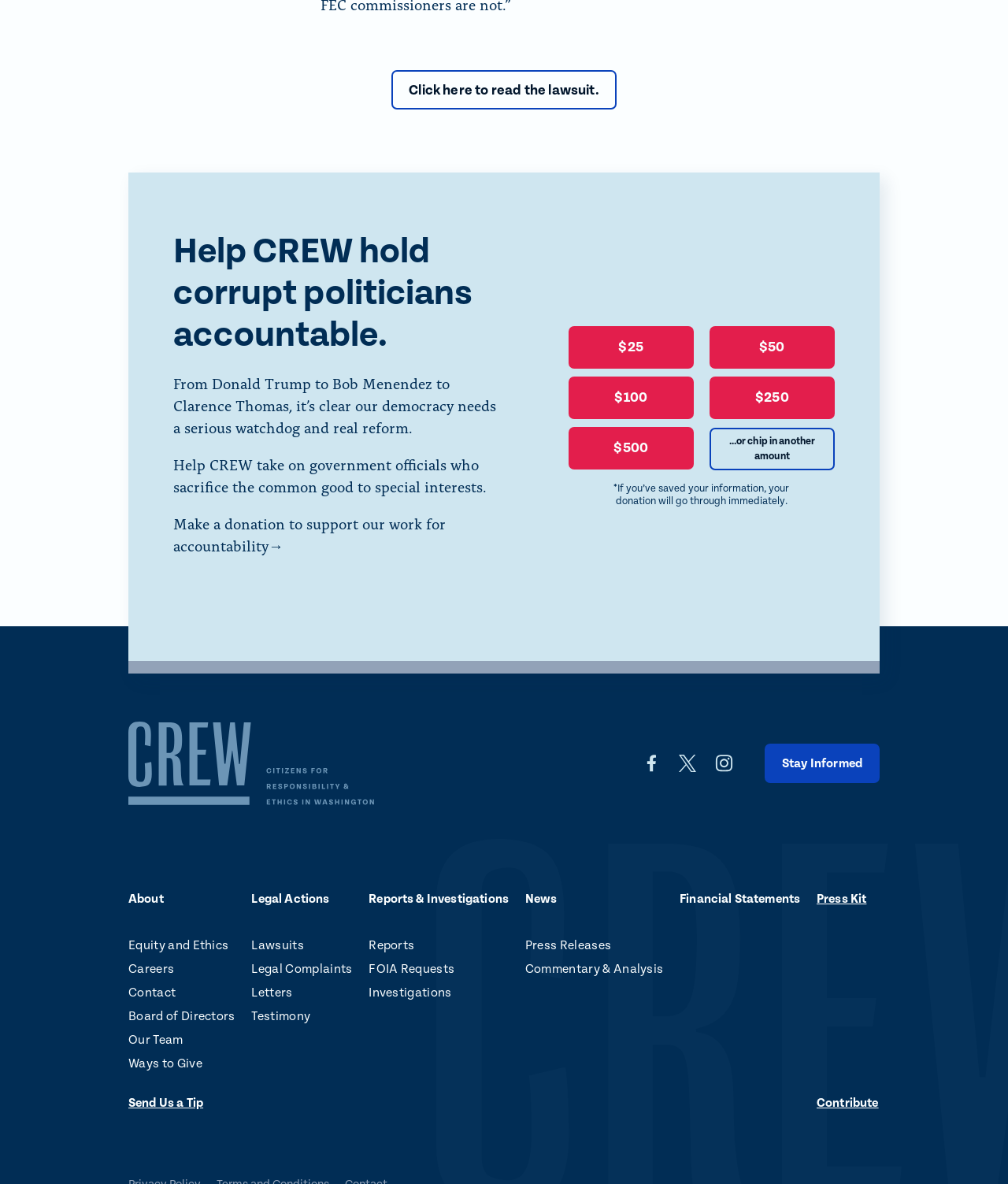Highlight the bounding box coordinates of the region I should click on to meet the following instruction: "Visit the Facebook page".

[0.641, 0.637, 0.655, 0.652]